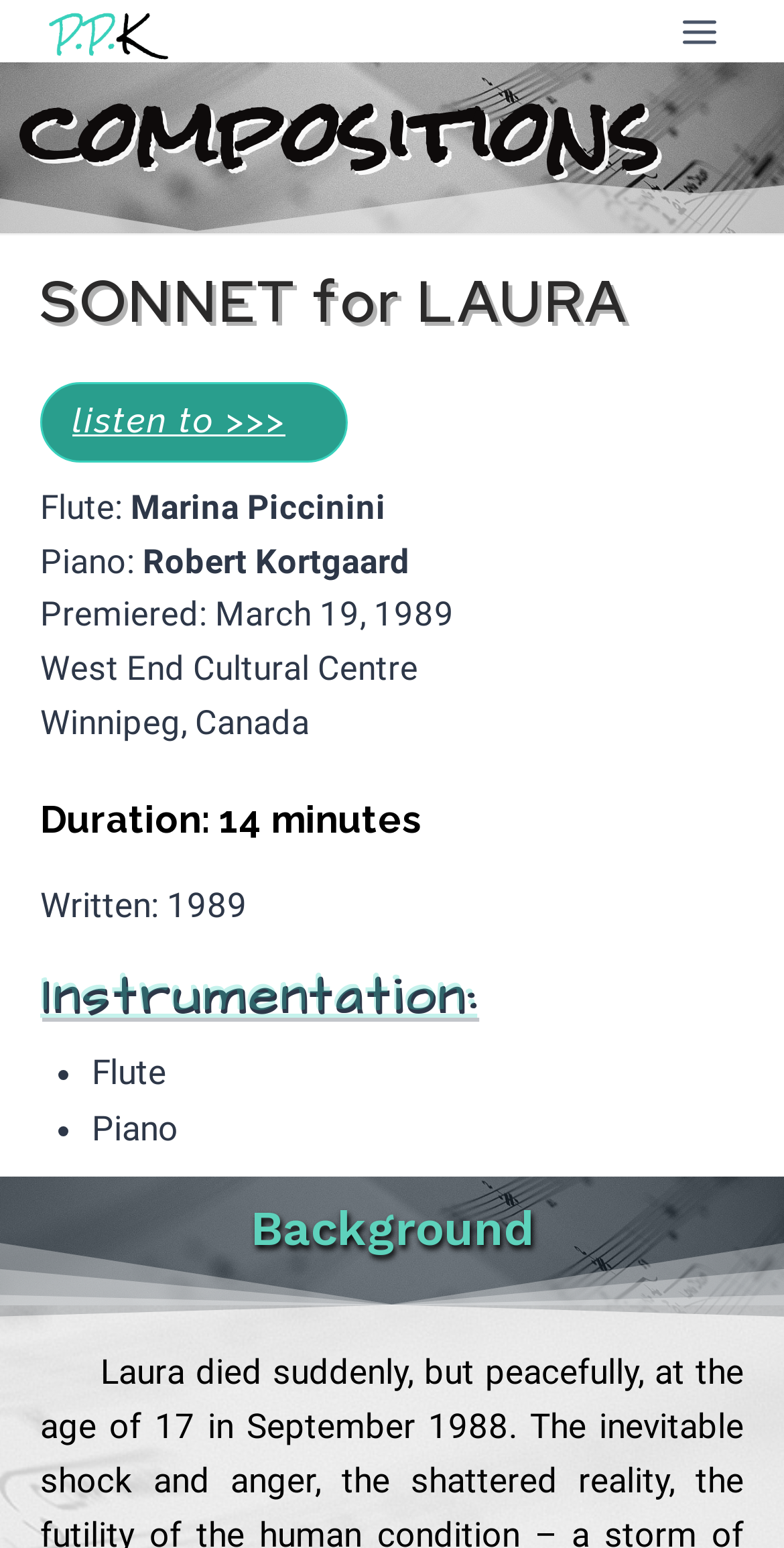What is the instrument played by Marina Piccinini?
Please answer the question with a single word or phrase, referencing the image.

Flute